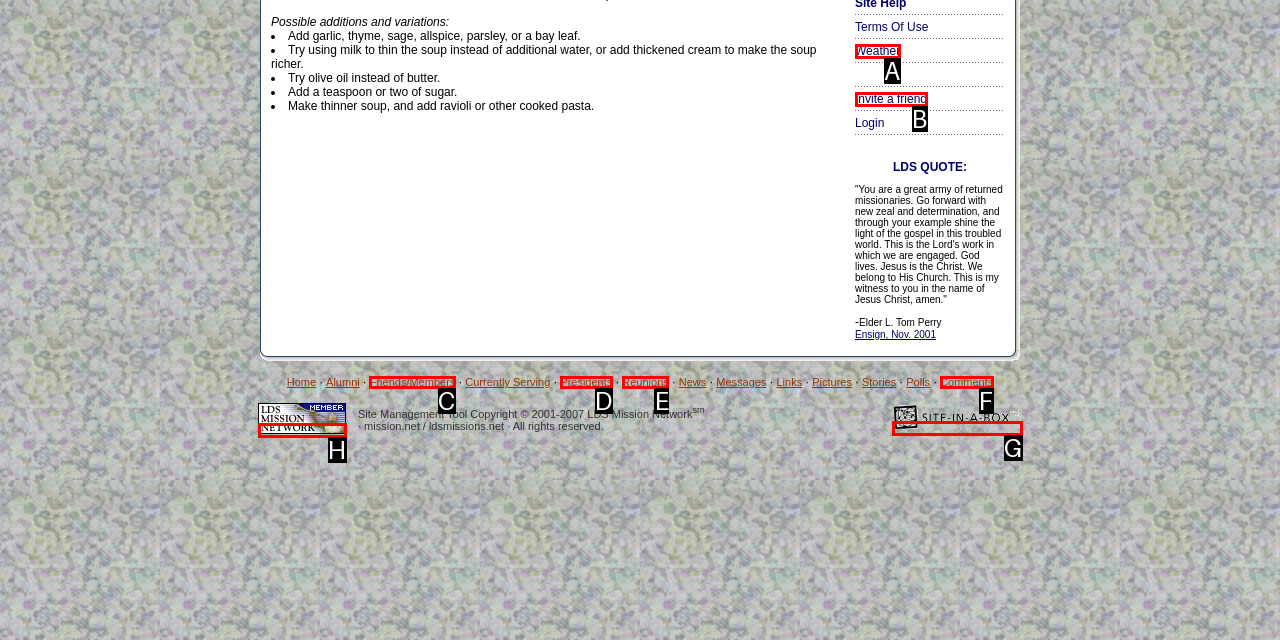From the given choices, determine which HTML element matches the description: Friends/Members. Reply with the appropriate letter.

C